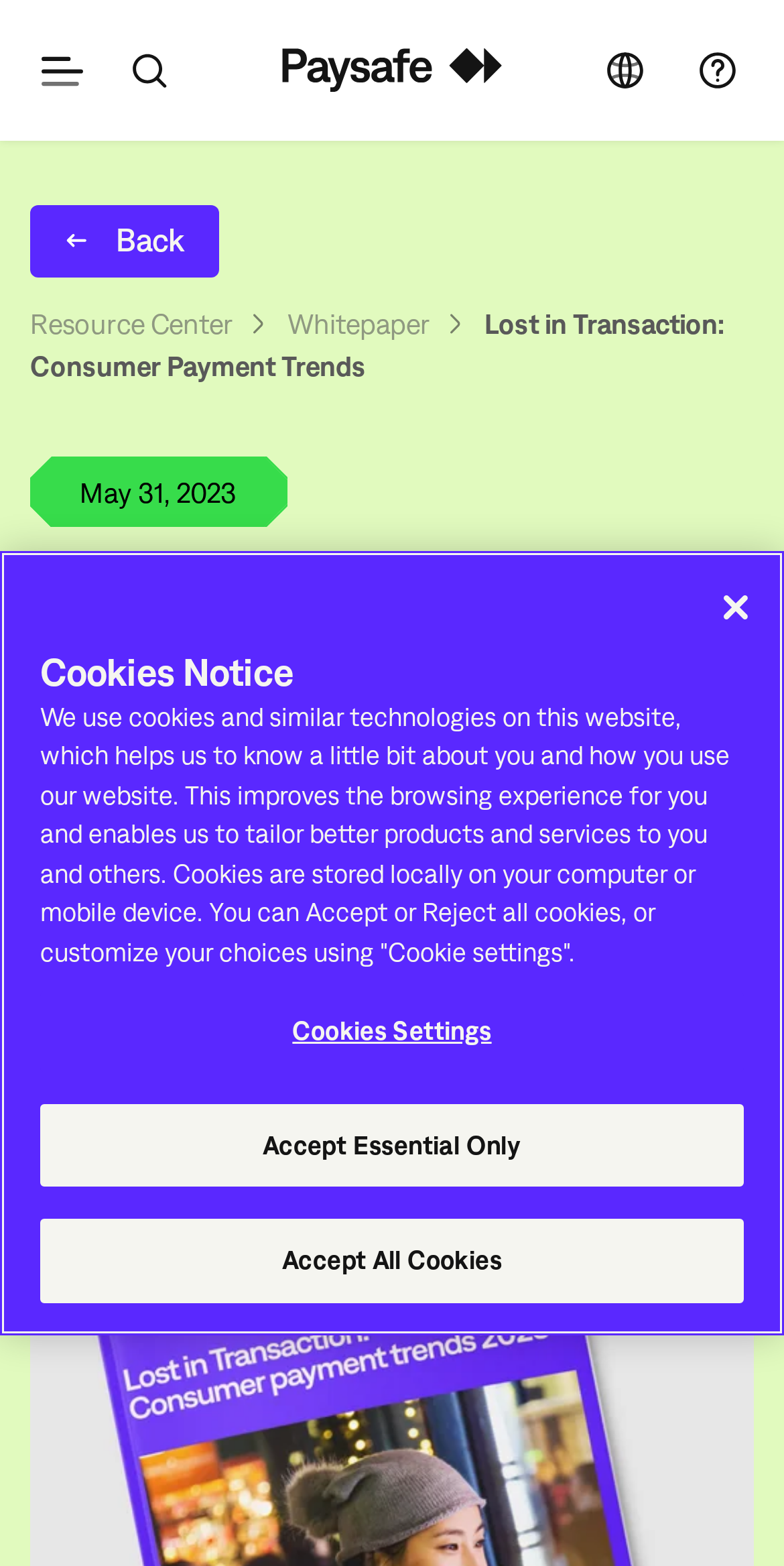Specify the bounding box coordinates of the area to click in order to follow the given instruction: "Open the menu."

[0.038, 0.0, 0.121, 0.09]